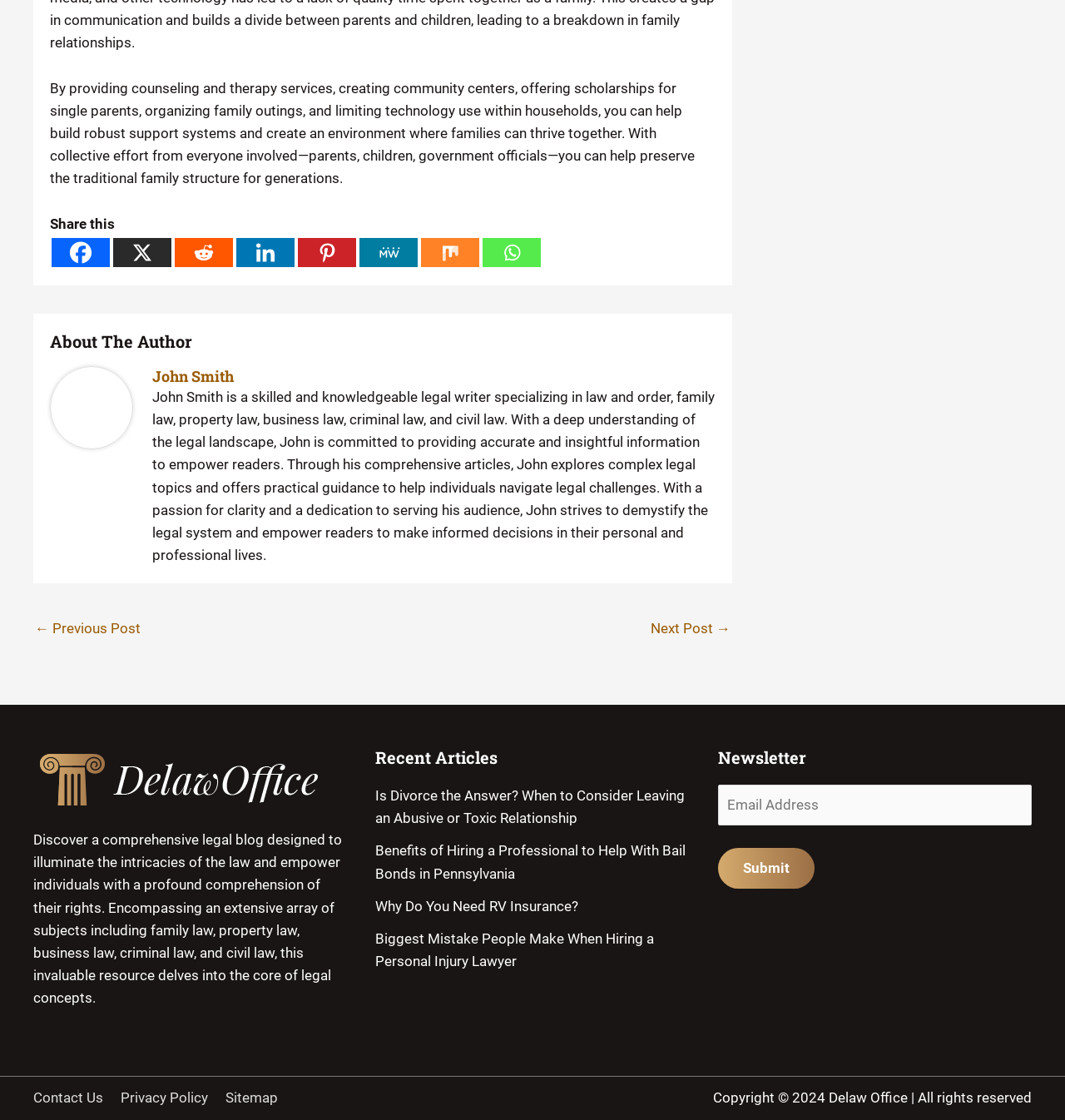Locate the bounding box coordinates of the clickable region to complete the following instruction: "Share this on Facebook."

[0.048, 0.212, 0.103, 0.238]